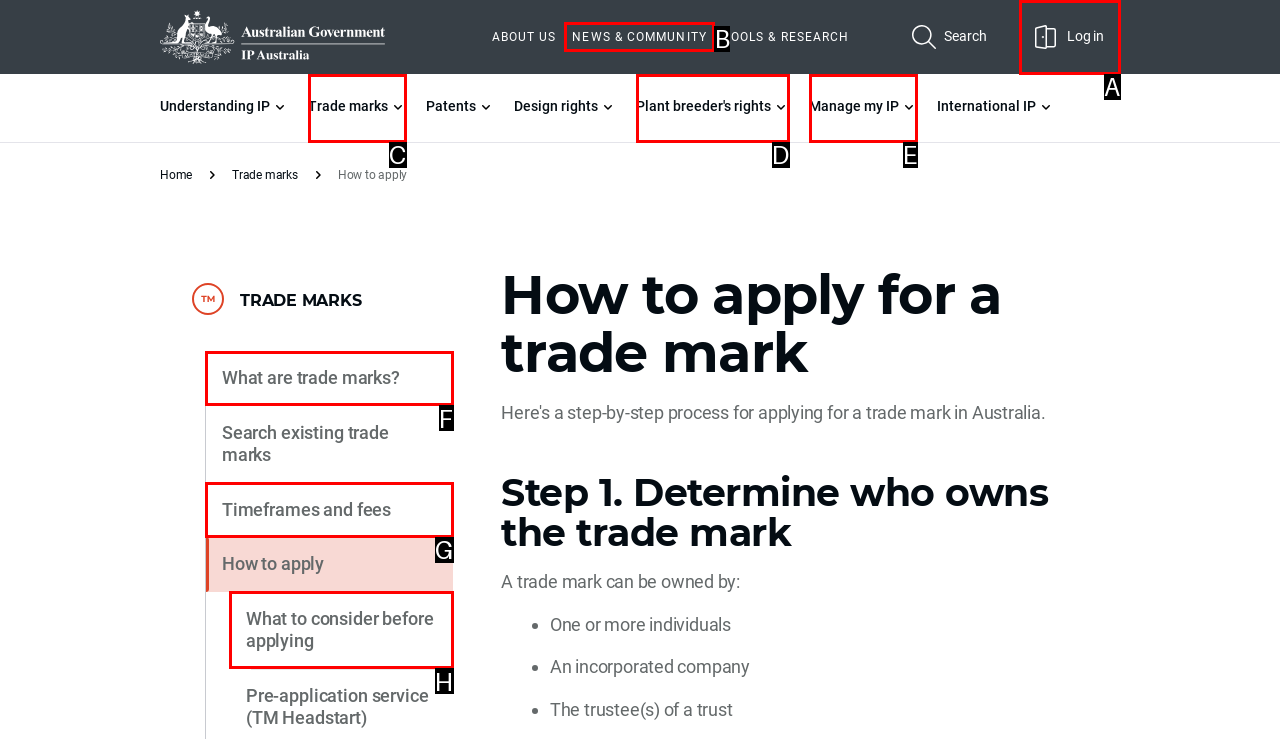Assess the description: What to consider before applying and select the option that matches. Provide the letter of the chosen option directly from the given choices.

H